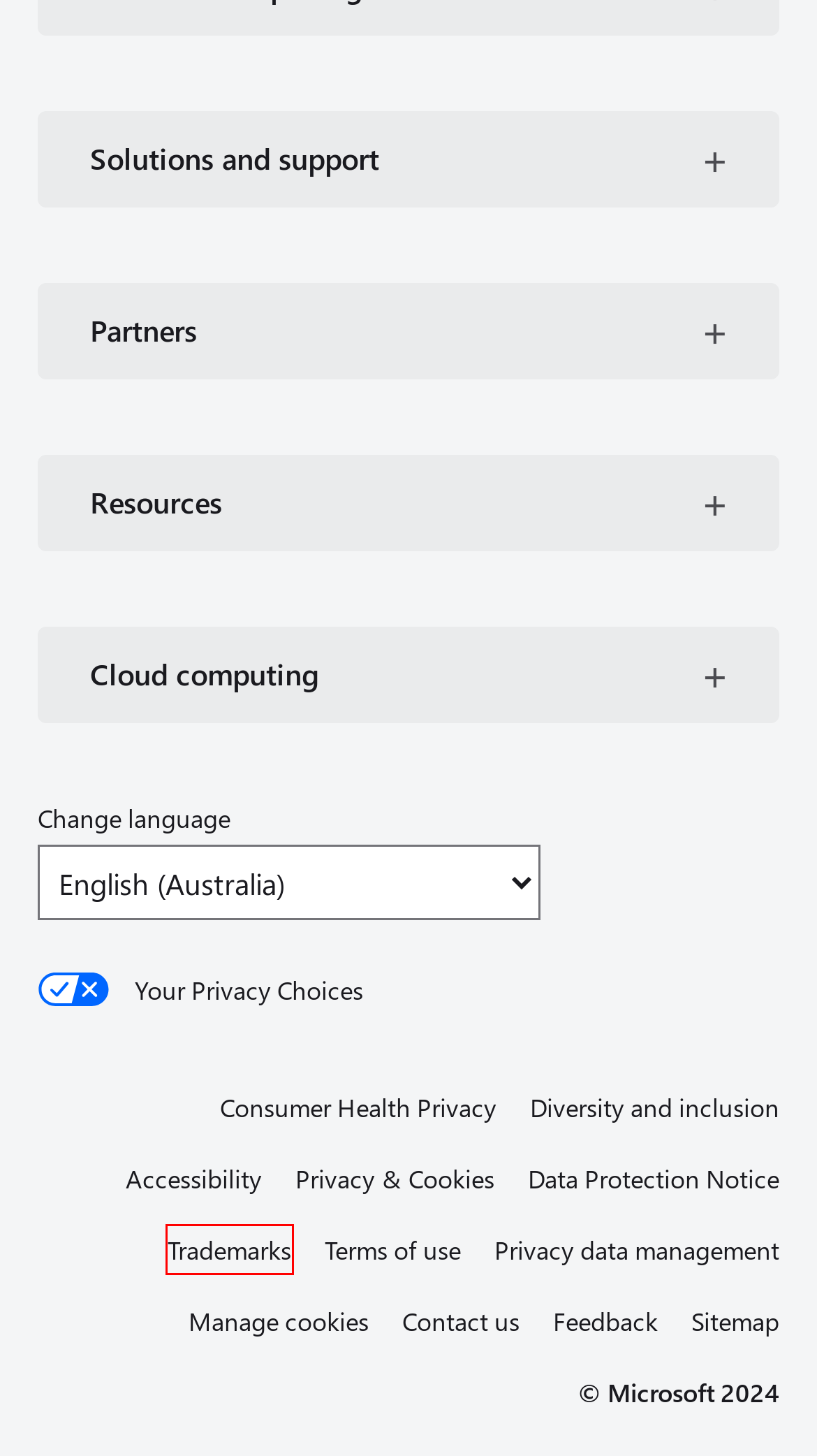Review the webpage screenshot and focus on the UI element within the red bounding box. Select the best-matching webpage description for the new webpage that follows after clicking the highlighted element. Here are the candidates:
A. Data Privacy Notice – Microsoft privacy
B. Azure network security groups overview | Microsoft Learn
C. Third party cookie inventory - Microsoft Support
D. Microsoft Global Diversity and Inclusion | Microsoft
E. Microsoft Privacy Statement – Microsoft privacy
F. Accessibility Technology & Tools | Microsoft Accessibility
G. Trademark and Brand Guidelines | Microsoft Legal
H. Washington Consumer Health Data Privacy Policy

G